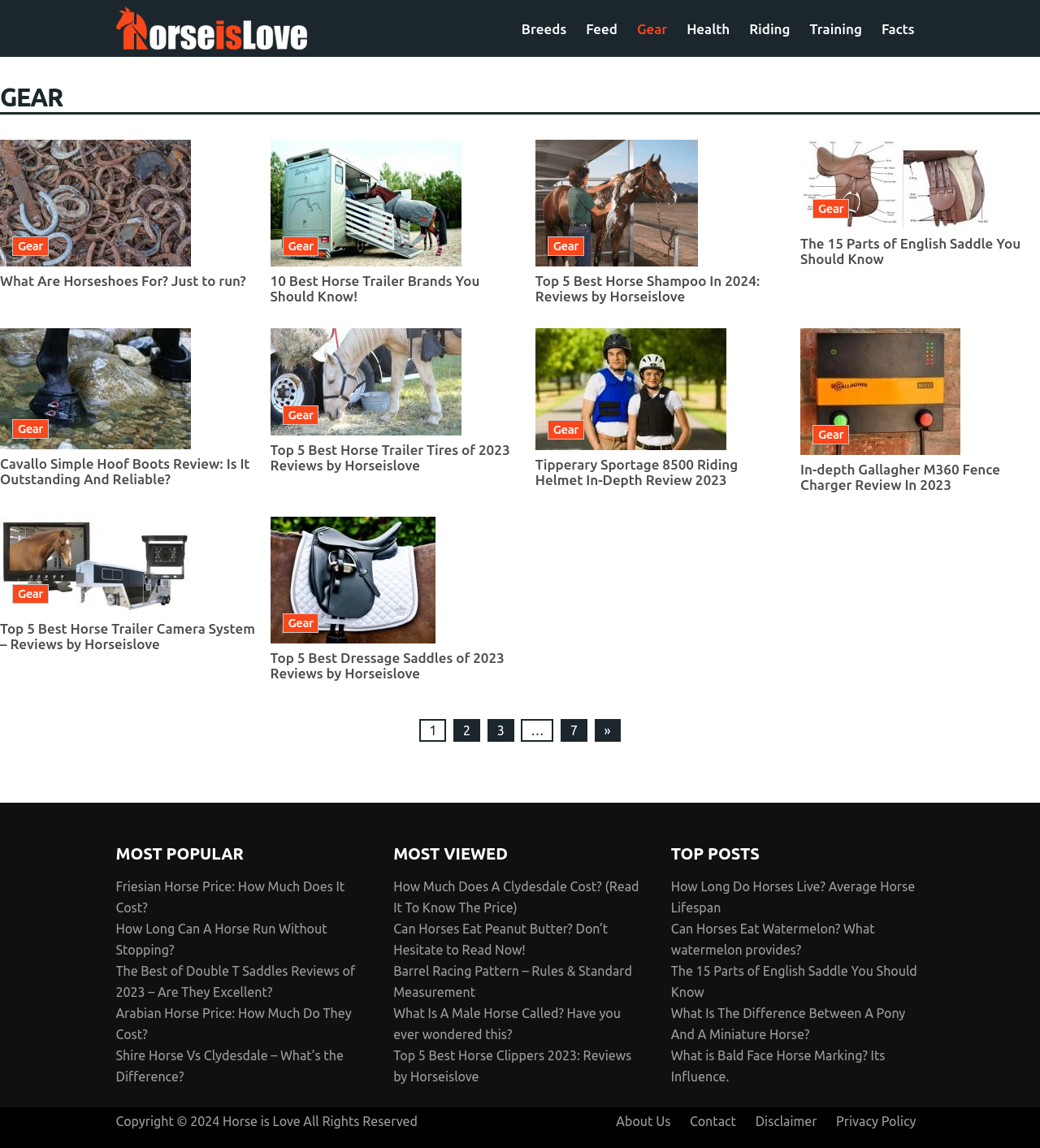How many articles are displayed on the webpage?
Using the image as a reference, answer with just one word or a short phrase.

8